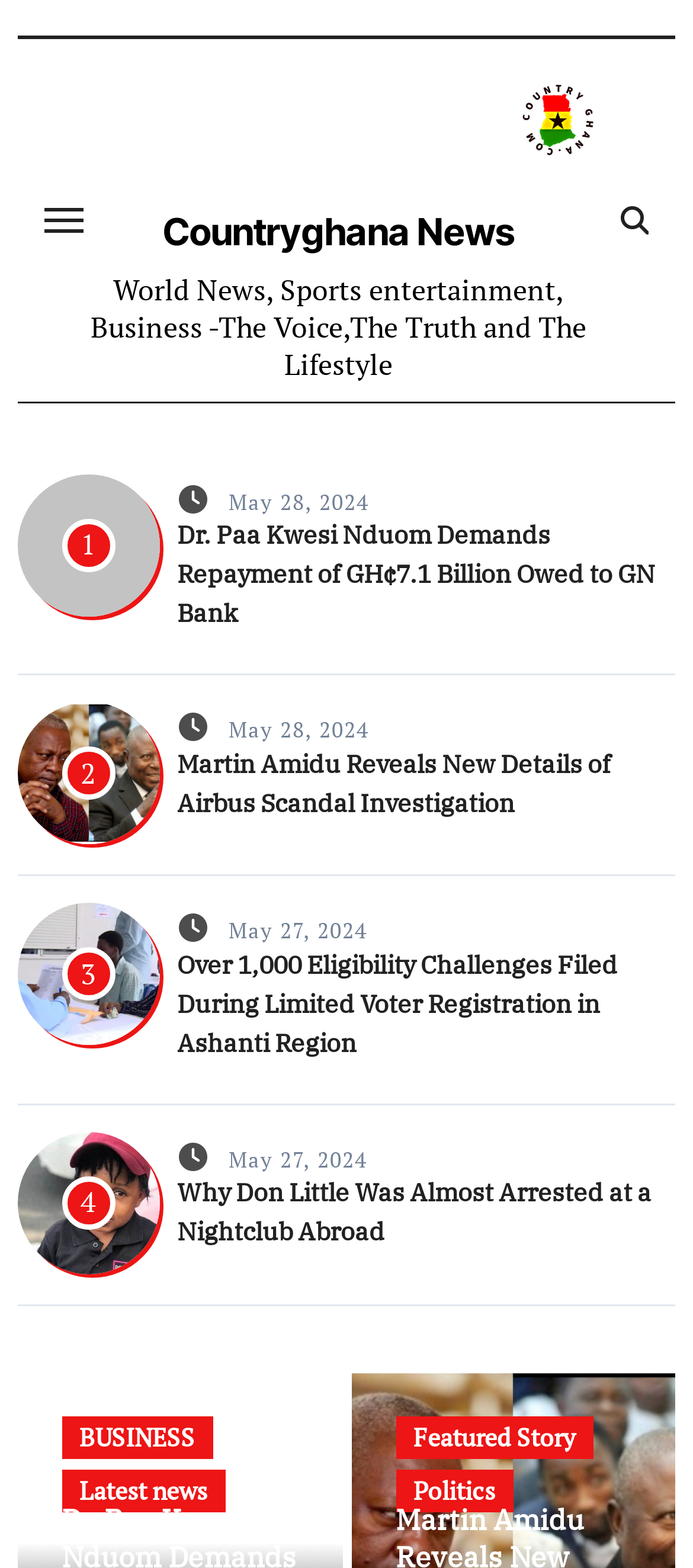Please find the bounding box coordinates of the section that needs to be clicked to achieve this instruction: "Click the toggle navigation button".

[0.063, 0.132, 0.12, 0.148]